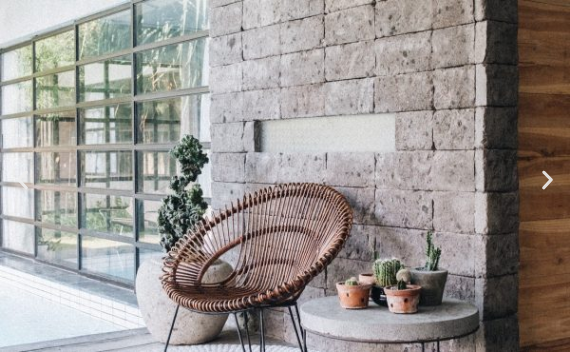Compose a detailed narrative for the image.

The image showcases a serene and stylish space featuring a cozy rattan chair, set against a textured stone wall that adds an earthy aesthetic. The chair, with its circular design and natural tones, invites relaxation, making it a perfect spot for leisurely moments. Beside it, small potted plants, including cacti, complement the décor, enhancing the overall warmth and tranquility of the scene. Large windows, slightly ajar, allow natural light to pour in, illuminating the area and blurring the boundaries between indoor comfort and the outdoor environment. This setting embodies a harmonious blend of nature and modern design, ideal for enjoying peaceful moments at home.